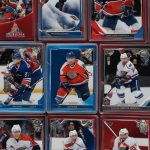What is the dominant color scheme of the cards?
Please craft a detailed and exhaustive response to the question.

The caption states that the cards display vibrant colors predominantly featuring the jerseys of various teams, indicating that the dominant color scheme of the cards is the colors of the team jerseys.